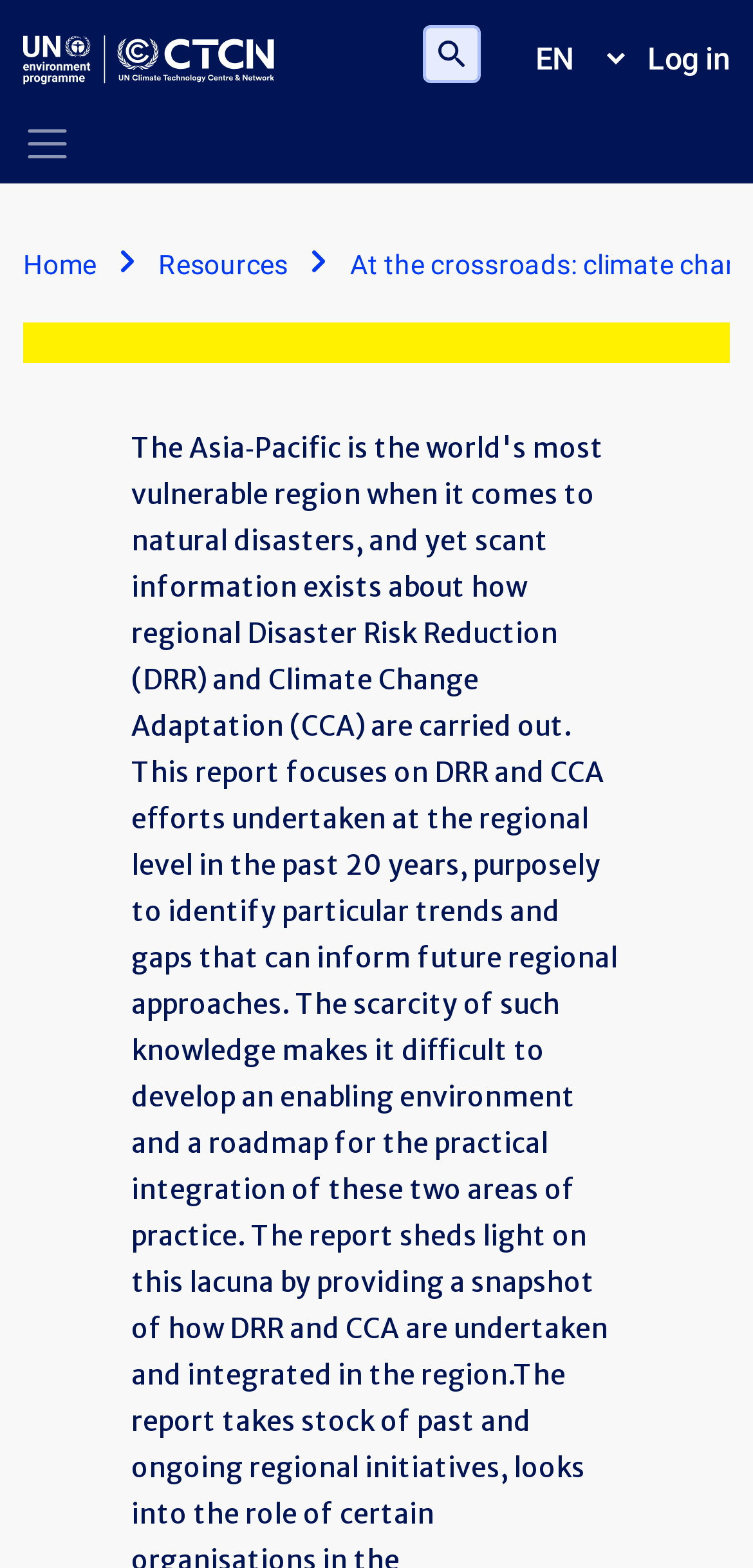Based on the element description parent_node: en aria-label="Toggle navigation", identify the bounding box of the UI element in the given webpage screenshot. The coordinates should be in the format (top-left x, top-left y, bottom-right x, bottom-right y) and must be between 0 and 1.

[0.031, 0.076, 0.095, 0.107]